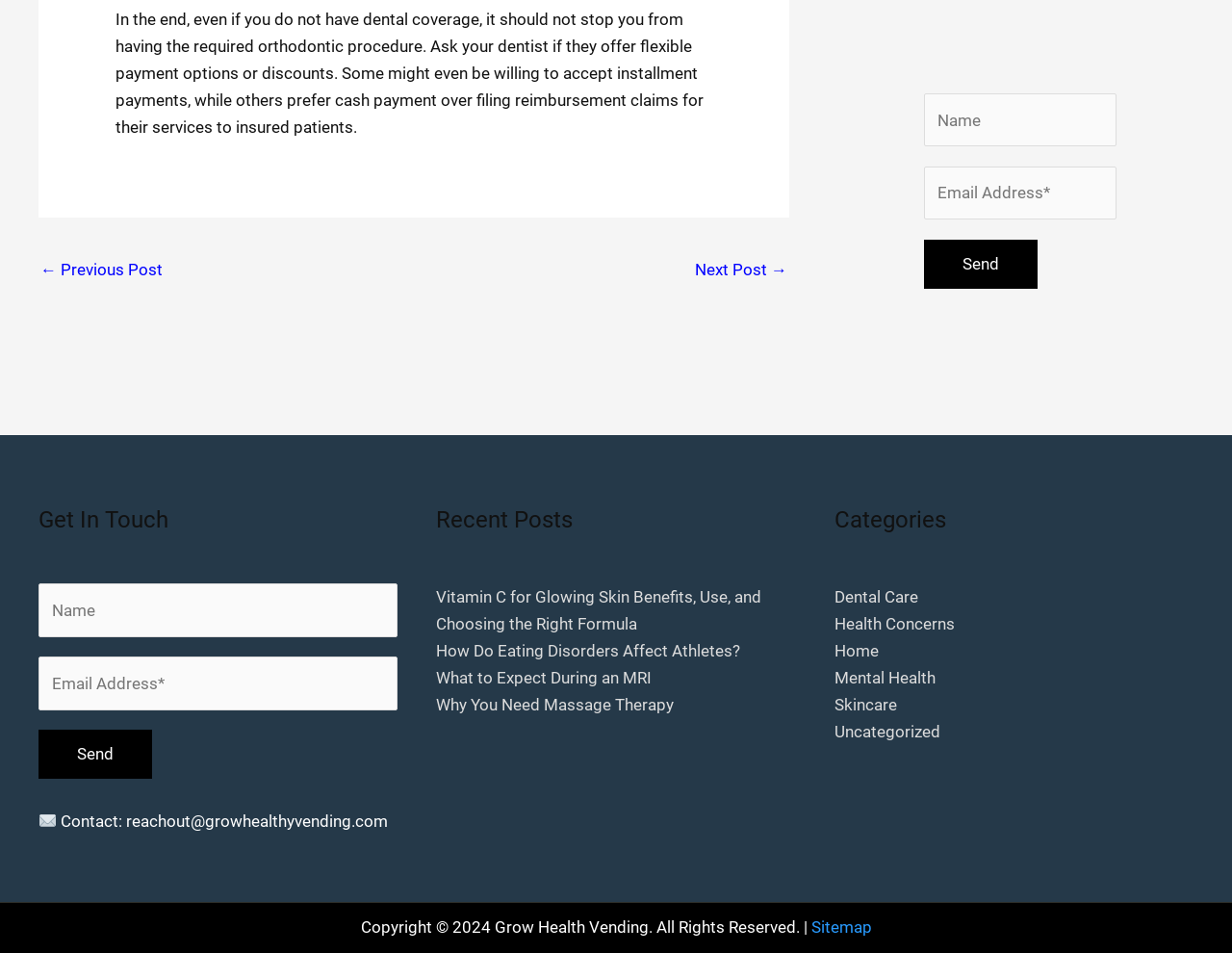Locate the UI element described as follows: "name="text-809" placeholder="Name"". Return the bounding box coordinates as four float numbers between 0 and 1 in the order [left, top, right, bottom].

[0.75, 0.098, 0.906, 0.154]